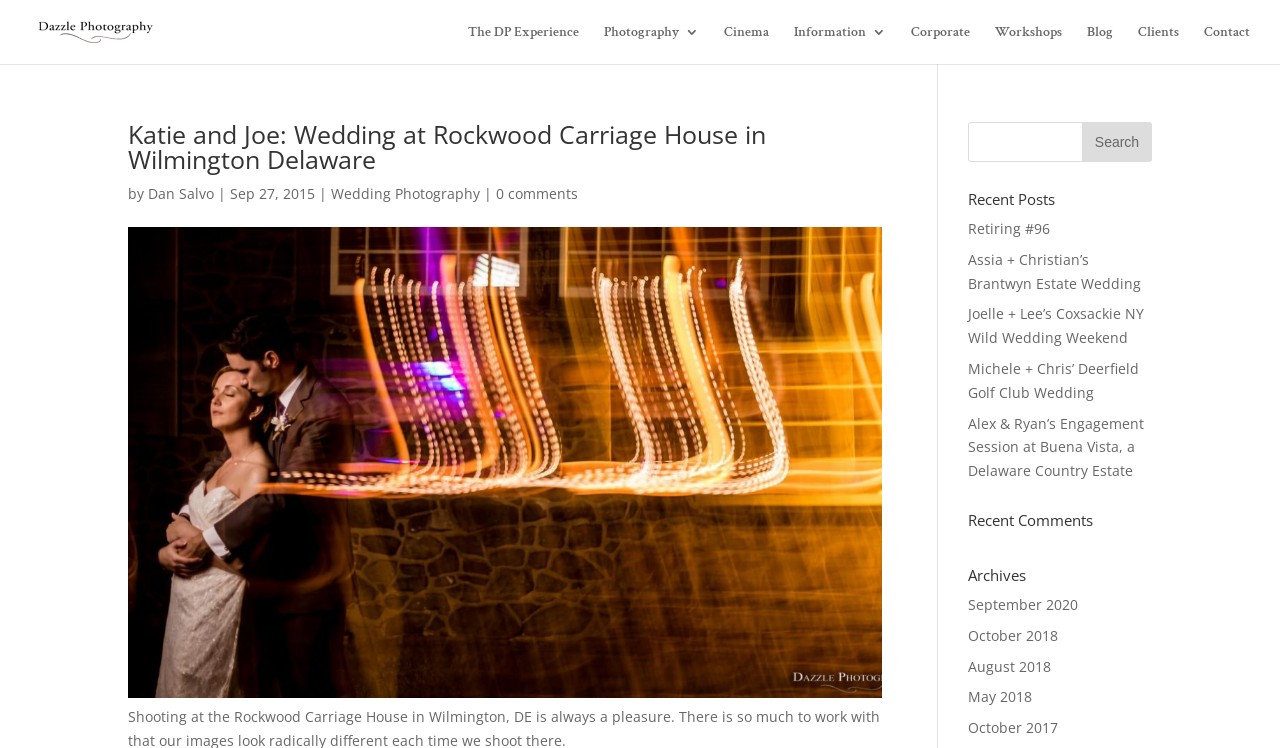What is the date of the wedding?
Please provide a single word or phrase in response based on the screenshot.

Sep 27, 2015